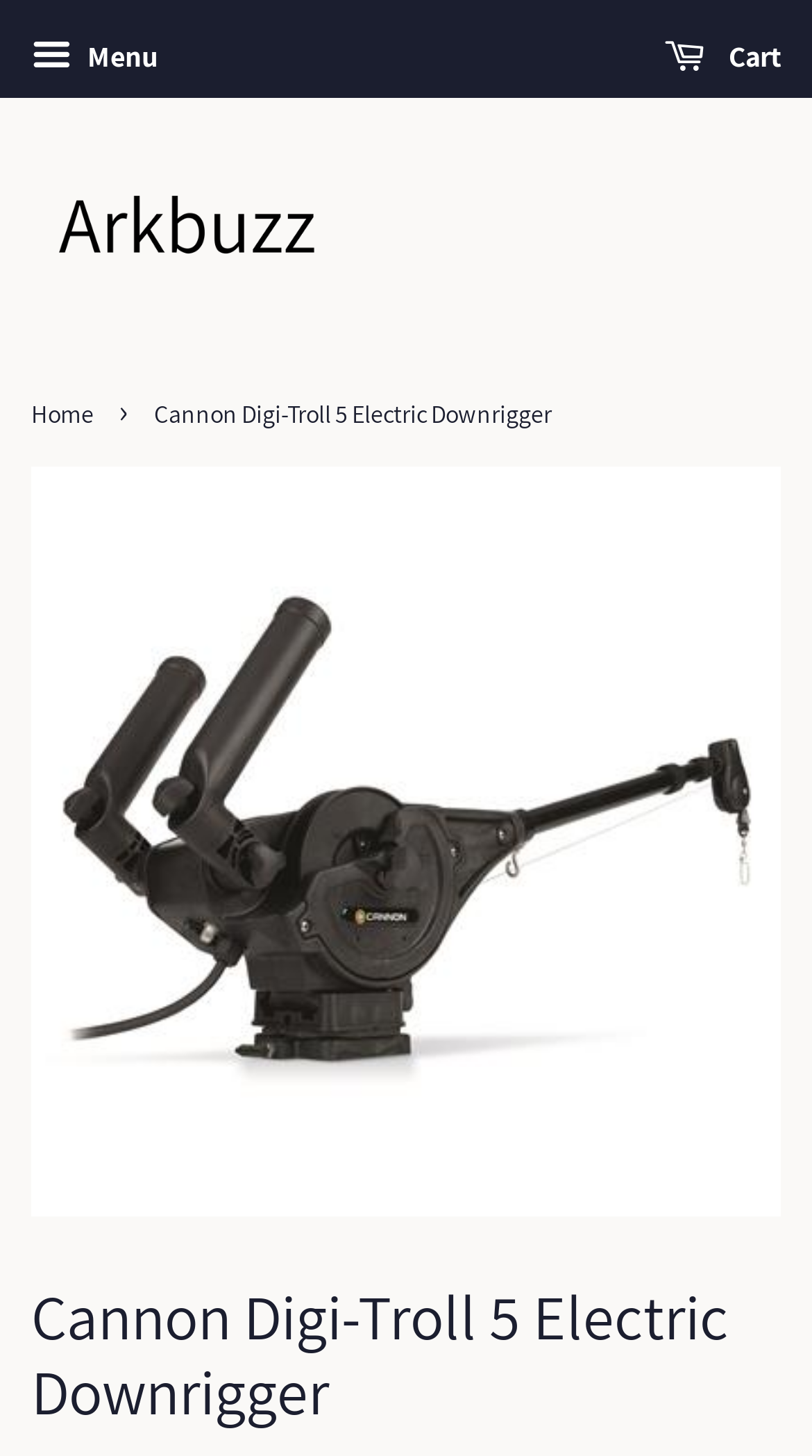What is the name of the website?
Look at the image and respond with a single word or a short phrase.

Arkbuzz